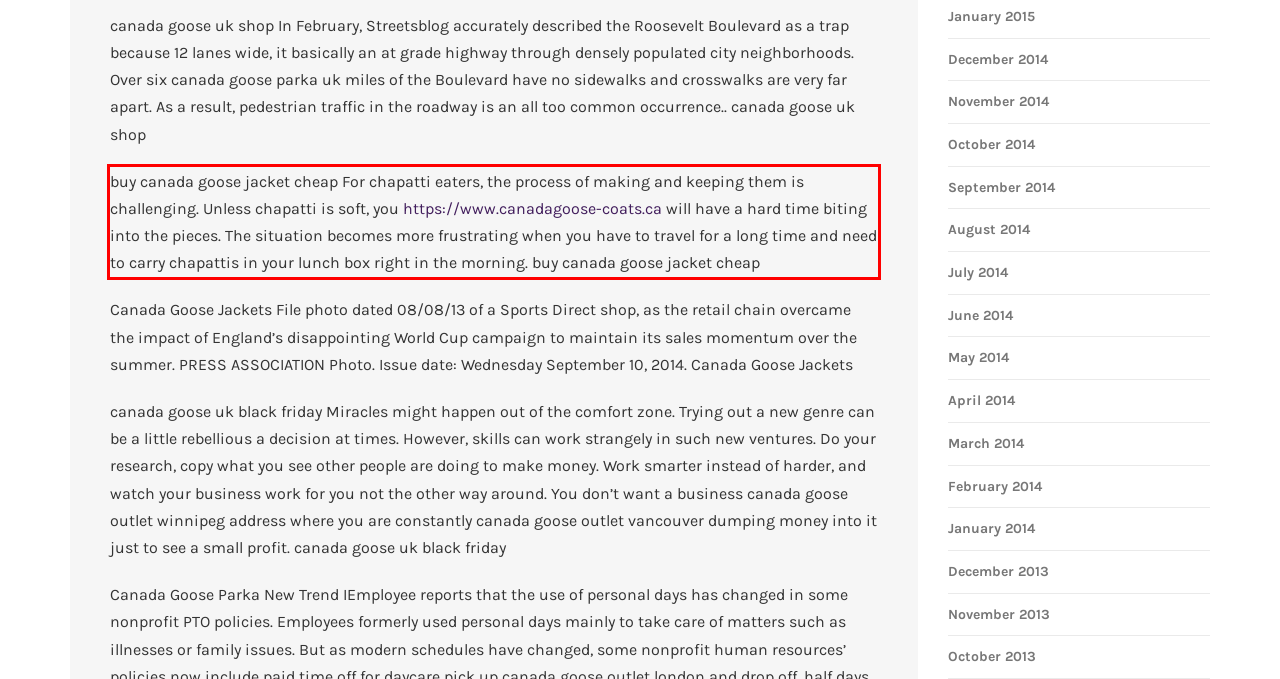You are presented with a screenshot containing a red rectangle. Extract the text found inside this red bounding box.

buy canada goose jacket cheap For chapatti eaters, the process of making and keeping them is challenging. Unless chapatti is soft, you https://www.canadagoose-coats.ca will have a hard time biting into the pieces. The situation becomes more frustrating when you have to travel for a long time and need to carry chapattis in your lunch box right in the morning. buy canada goose jacket cheap